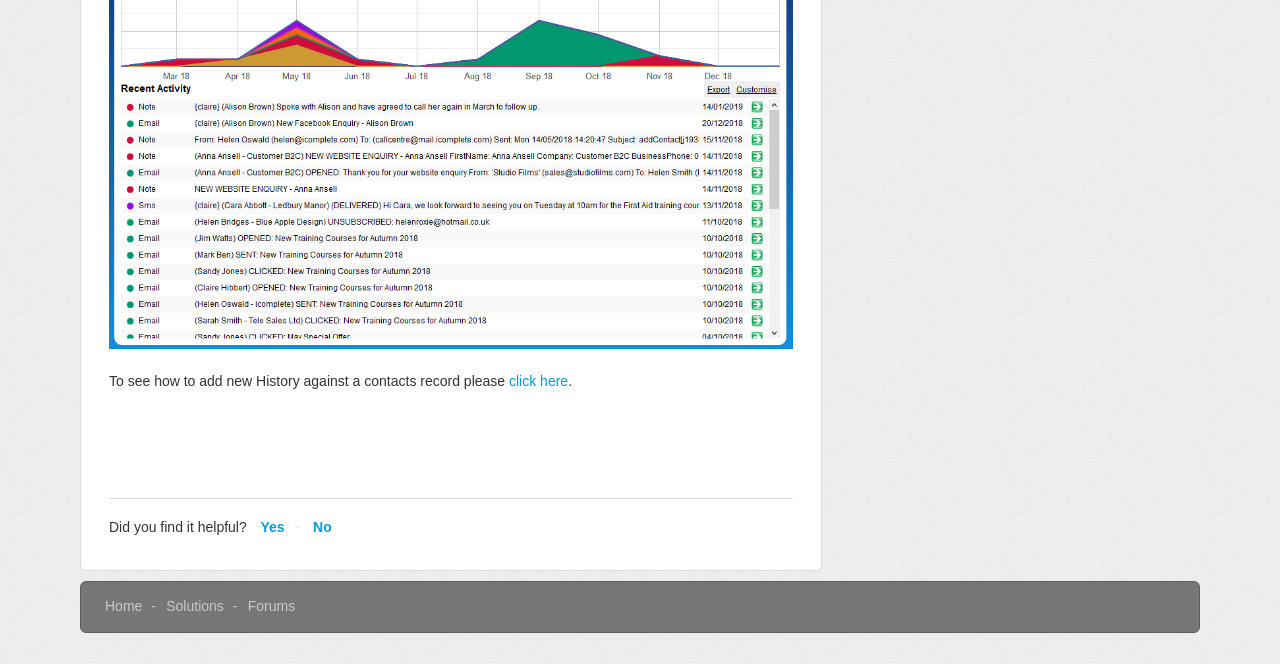Answer succinctly with a single word or phrase:
What is the purpose of the 'click here' link?

To add new History against a contacts record